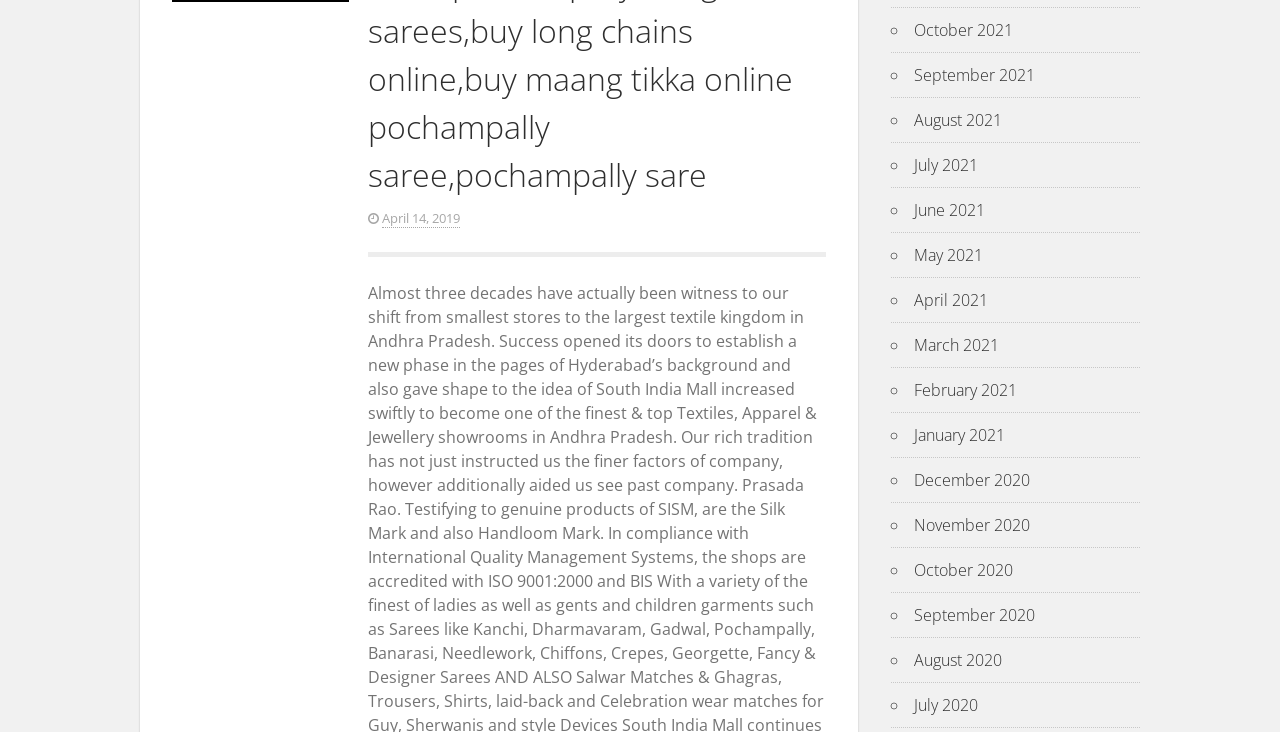Please pinpoint the bounding box coordinates for the region I should click to adhere to this instruction: "view April 2019".

[0.299, 0.285, 0.36, 0.311]